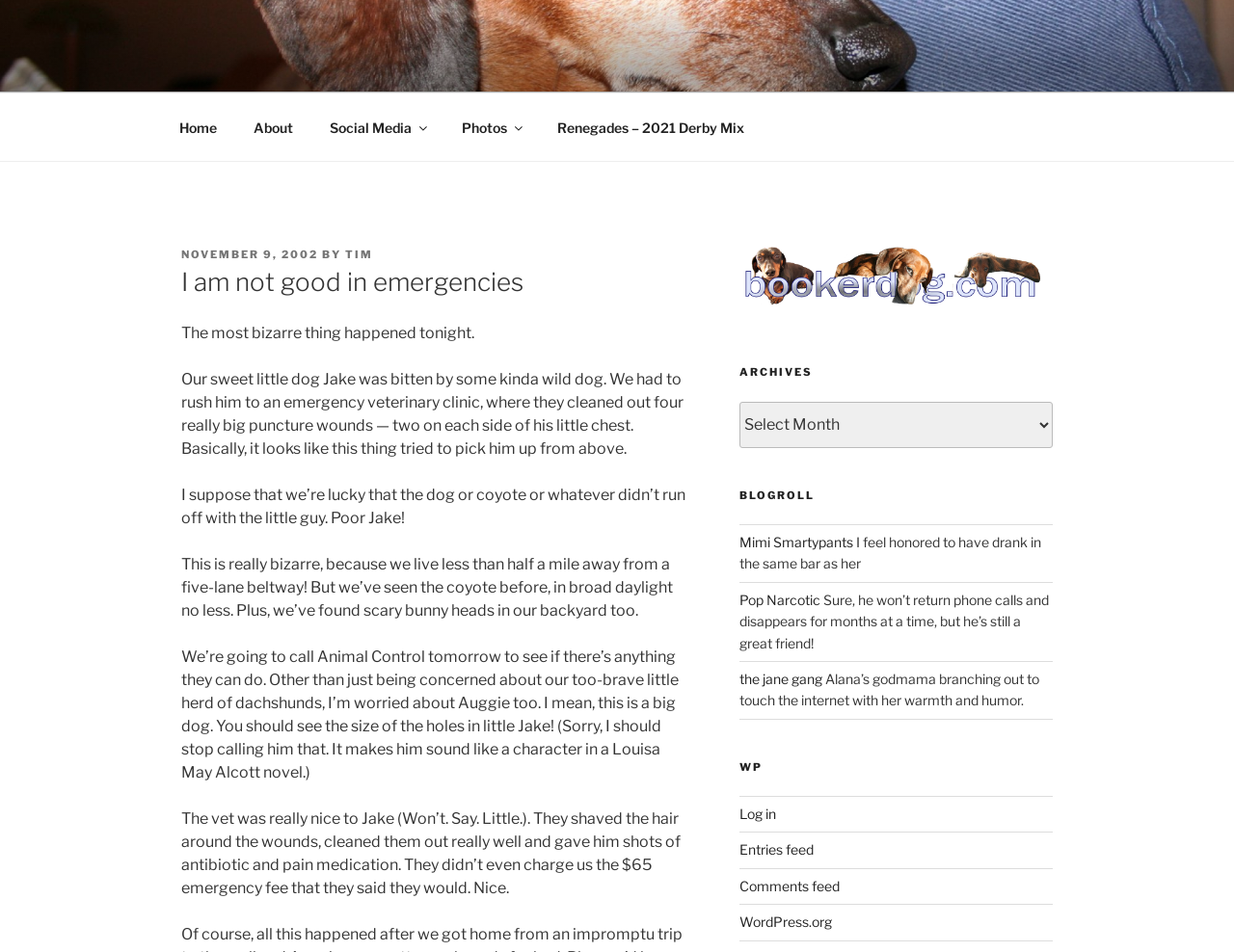Identify and extract the main heading from the webpage.

I am not good in emergencies